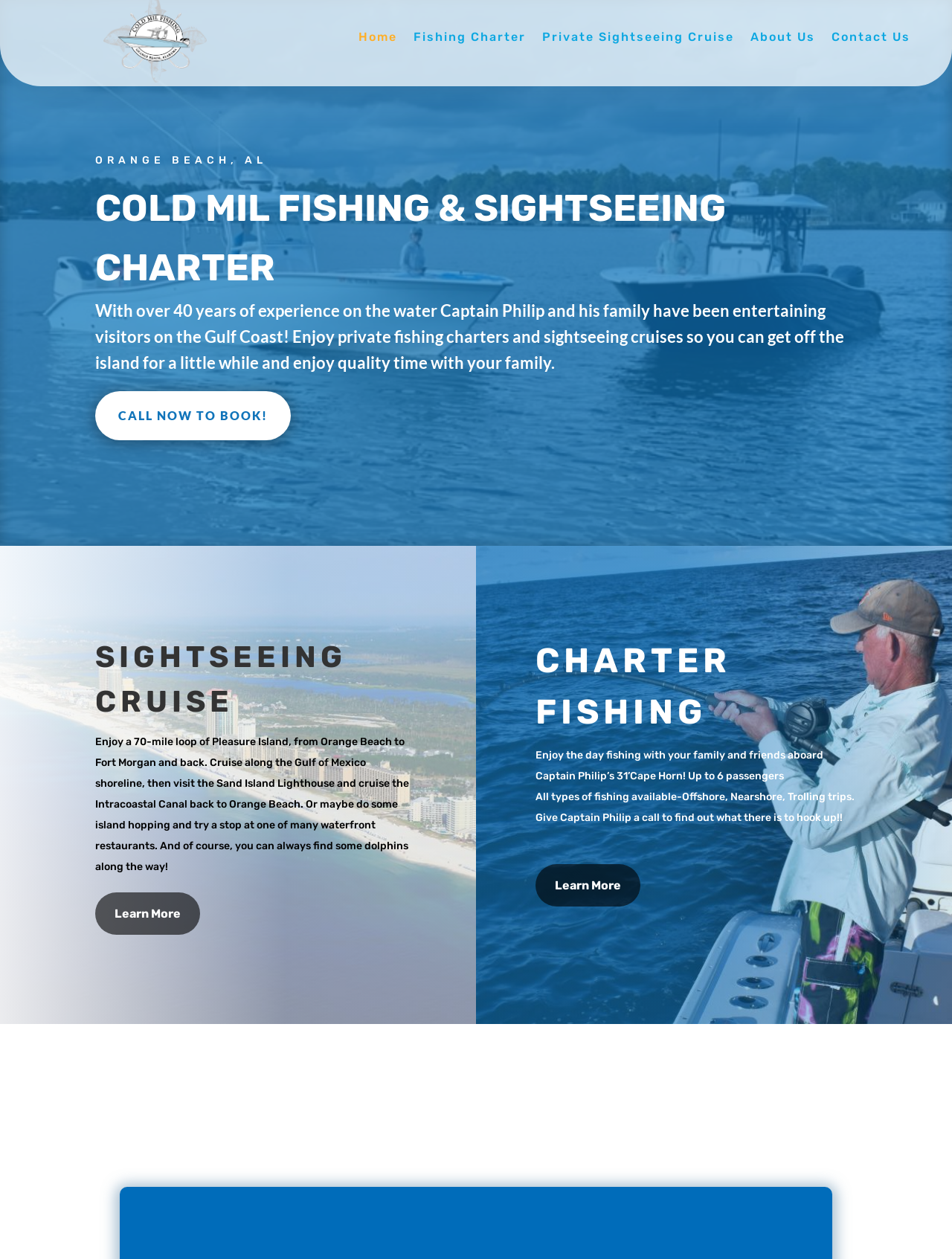Please extract the webpage's main title and generate its text content.

ORANGE BEACH, AL